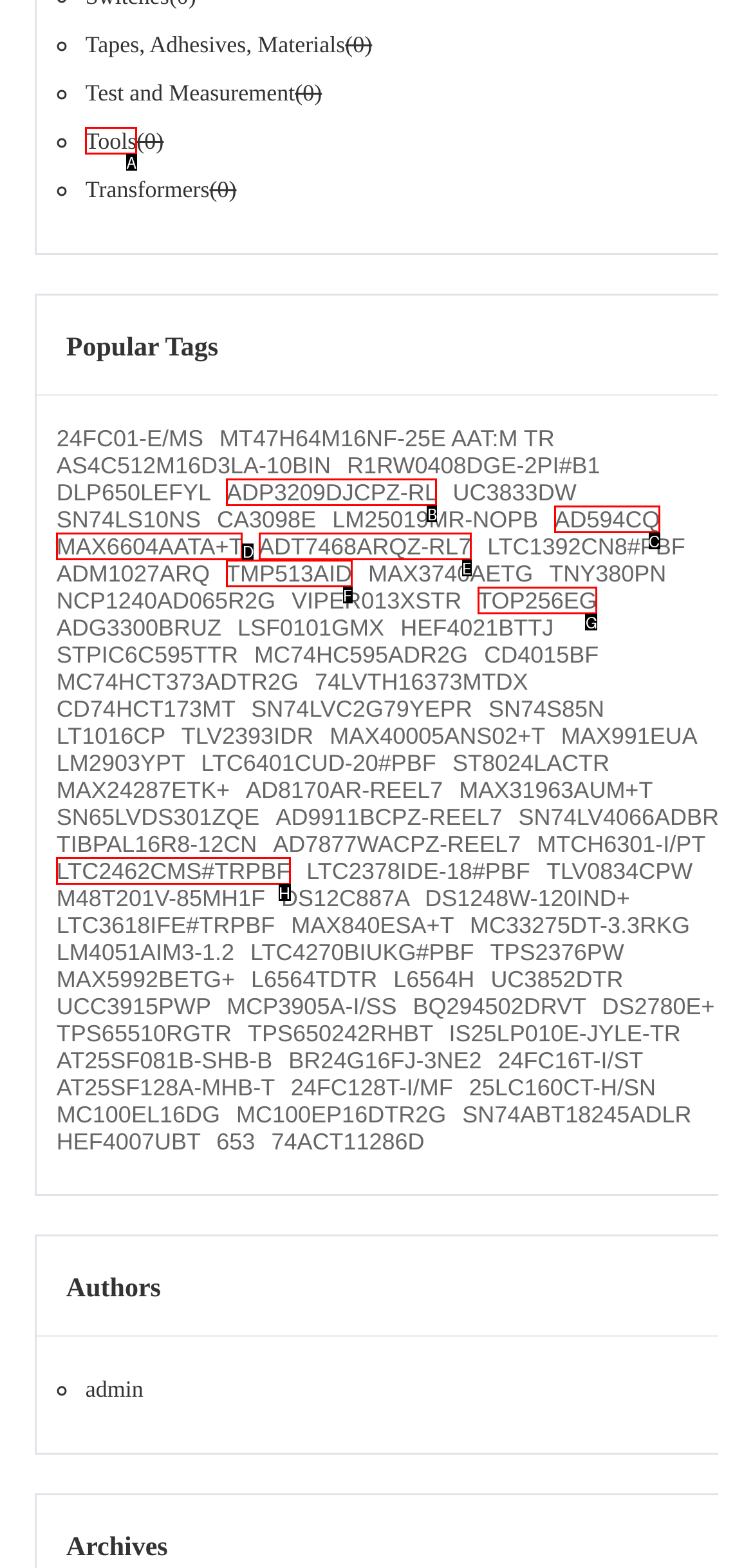Which choice should you pick to execute the task: Click on MAX6604AATA+T
Respond with the letter associated with the correct option only.

D